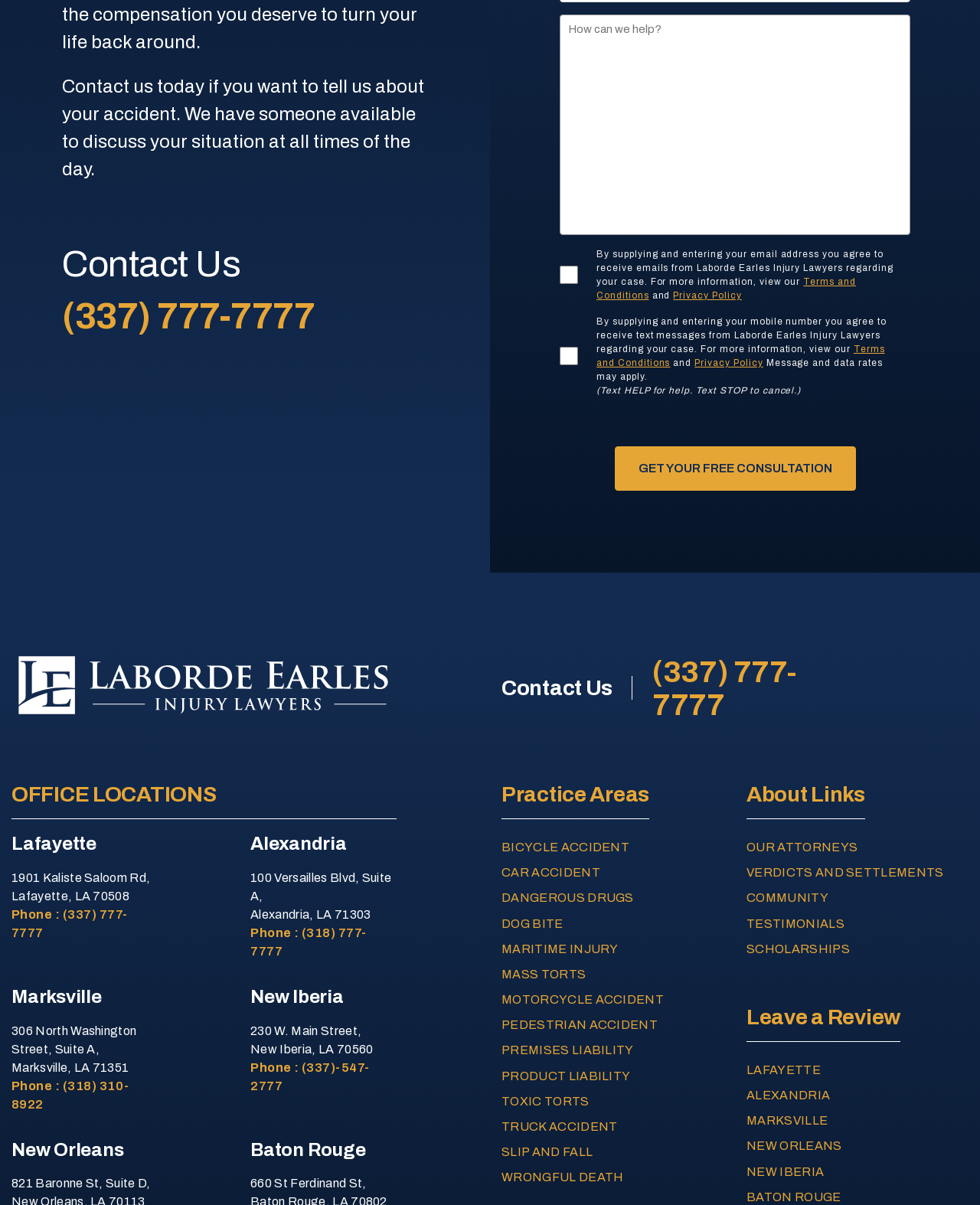What is the purpose of the 'How Can We Help?' textbox?
Use the image to answer the question with a single word or phrase.

To discuss your situation